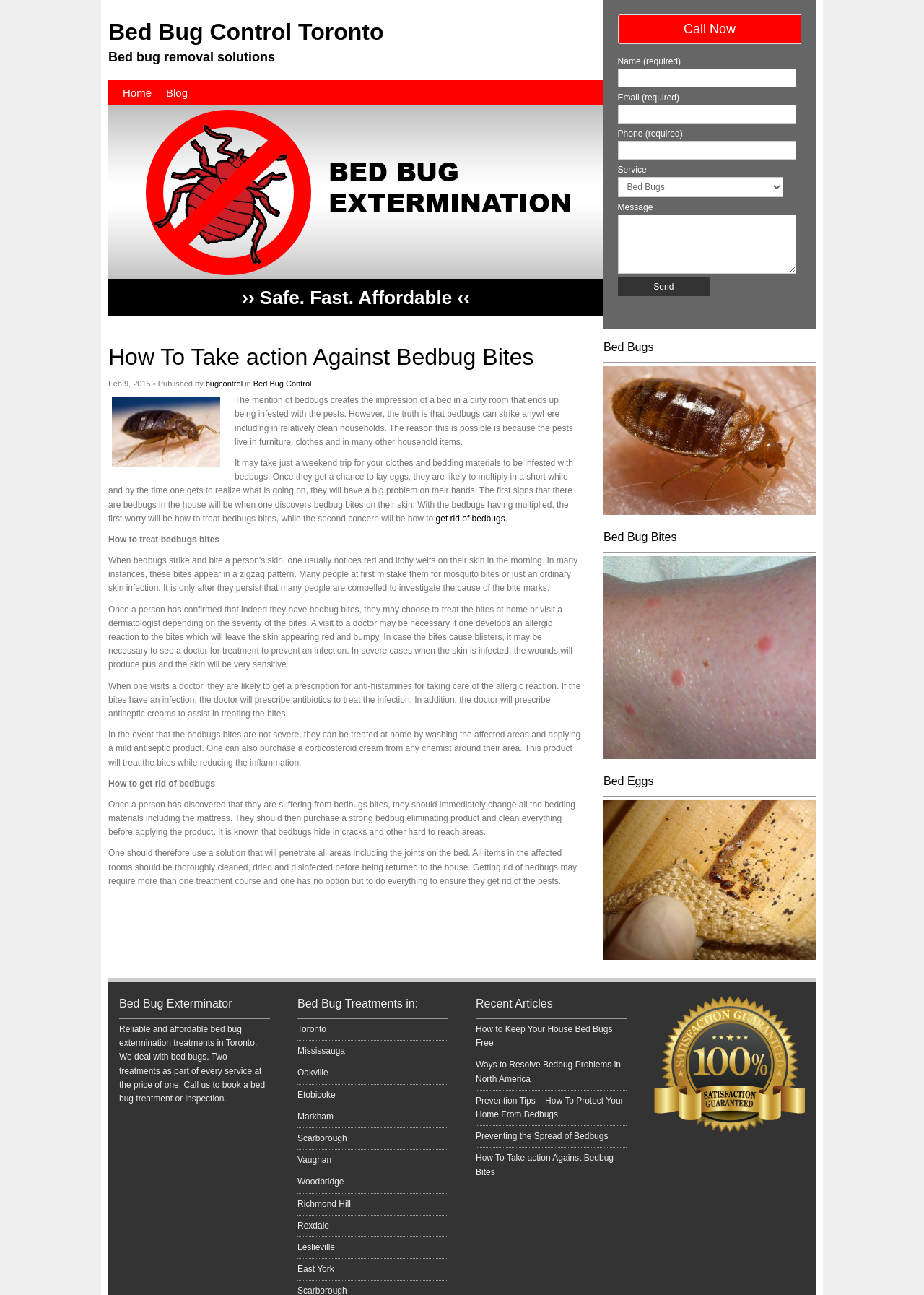Pinpoint the bounding box coordinates of the area that should be clicked to complete the following instruction: "Click the 'Home' link". The coordinates must be given as four float numbers between 0 and 1, i.e., [left, top, right, bottom].

None